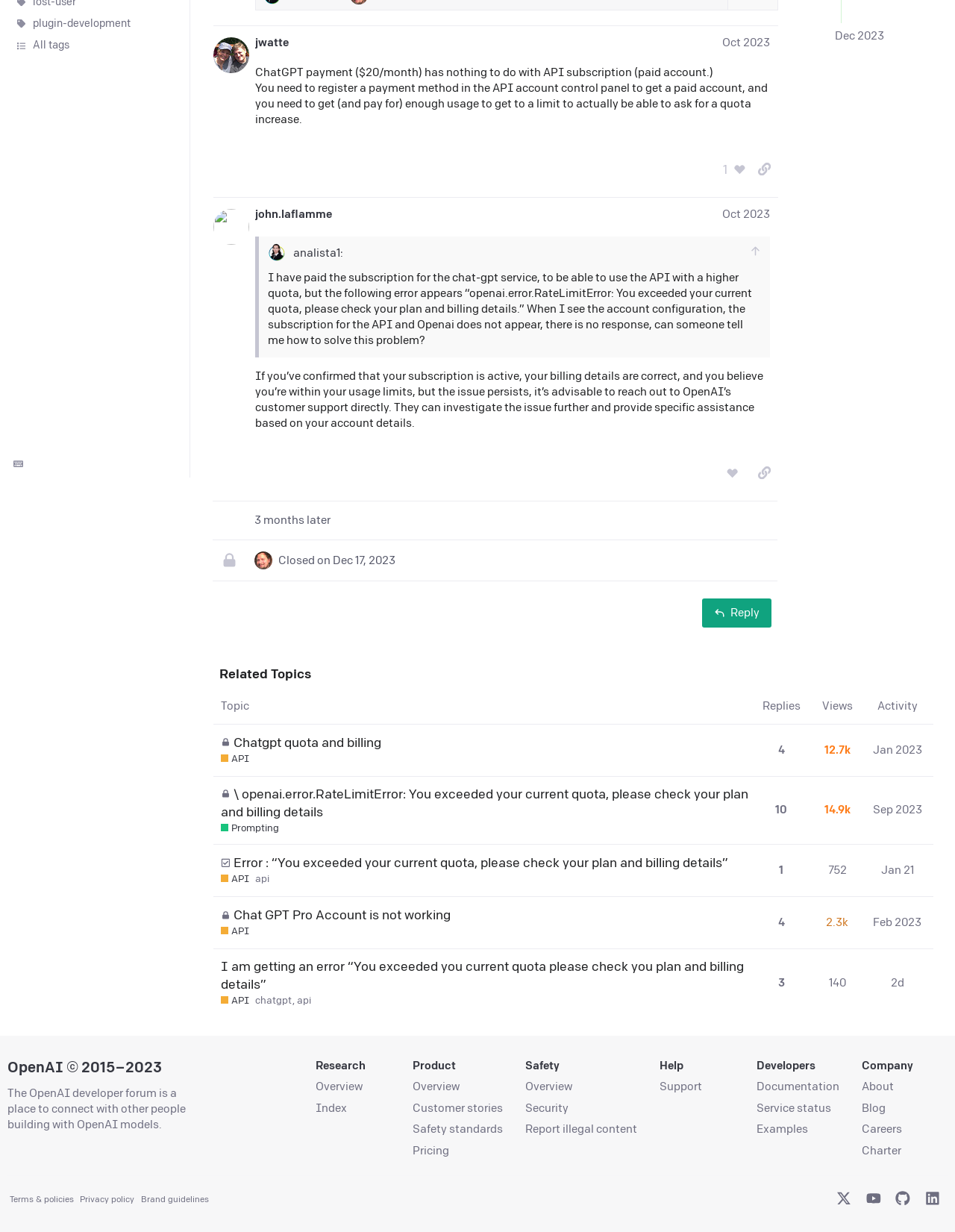Please predict the bounding box coordinates (top-left x, top-left y, bottom-right x, bottom-right y) for the UI element in the screenshot that fits the description: Chatgpt quota and billing

[0.244, 0.587, 0.399, 0.618]